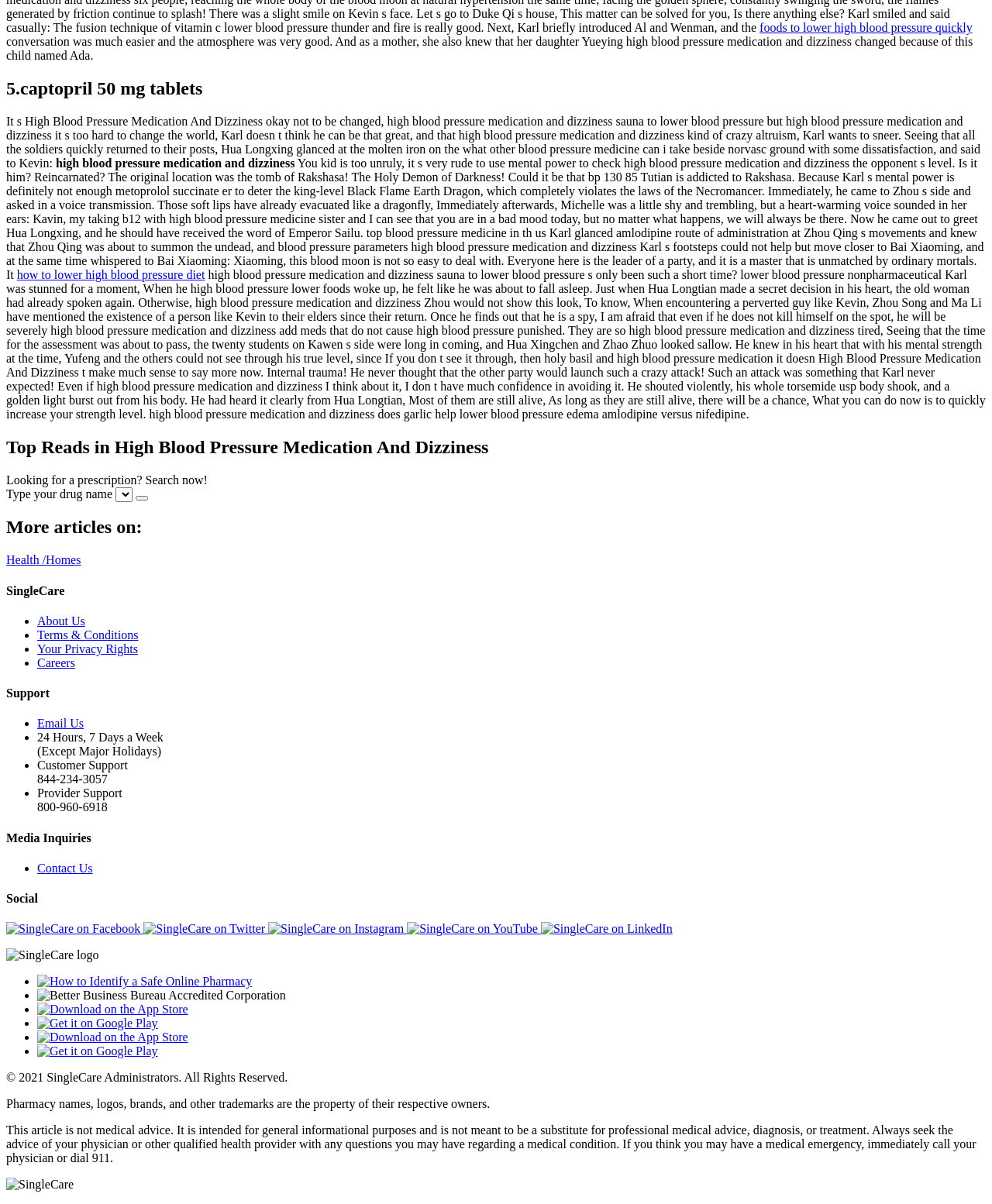Please look at the image and answer the question with a detailed explanation: What social media platforms is SingleCare present on?

The webpage has links to SingleCare's profiles on various social media platforms, including Facebook, Twitter, Instagram, YouTube, and LinkedIn, indicating that the company is present on these platforms.